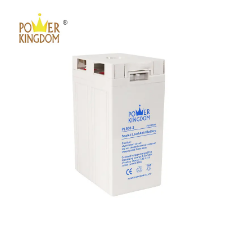What is the brand of the battery? Using the information from the screenshot, answer with a single word or phrase.

Power Kingdom